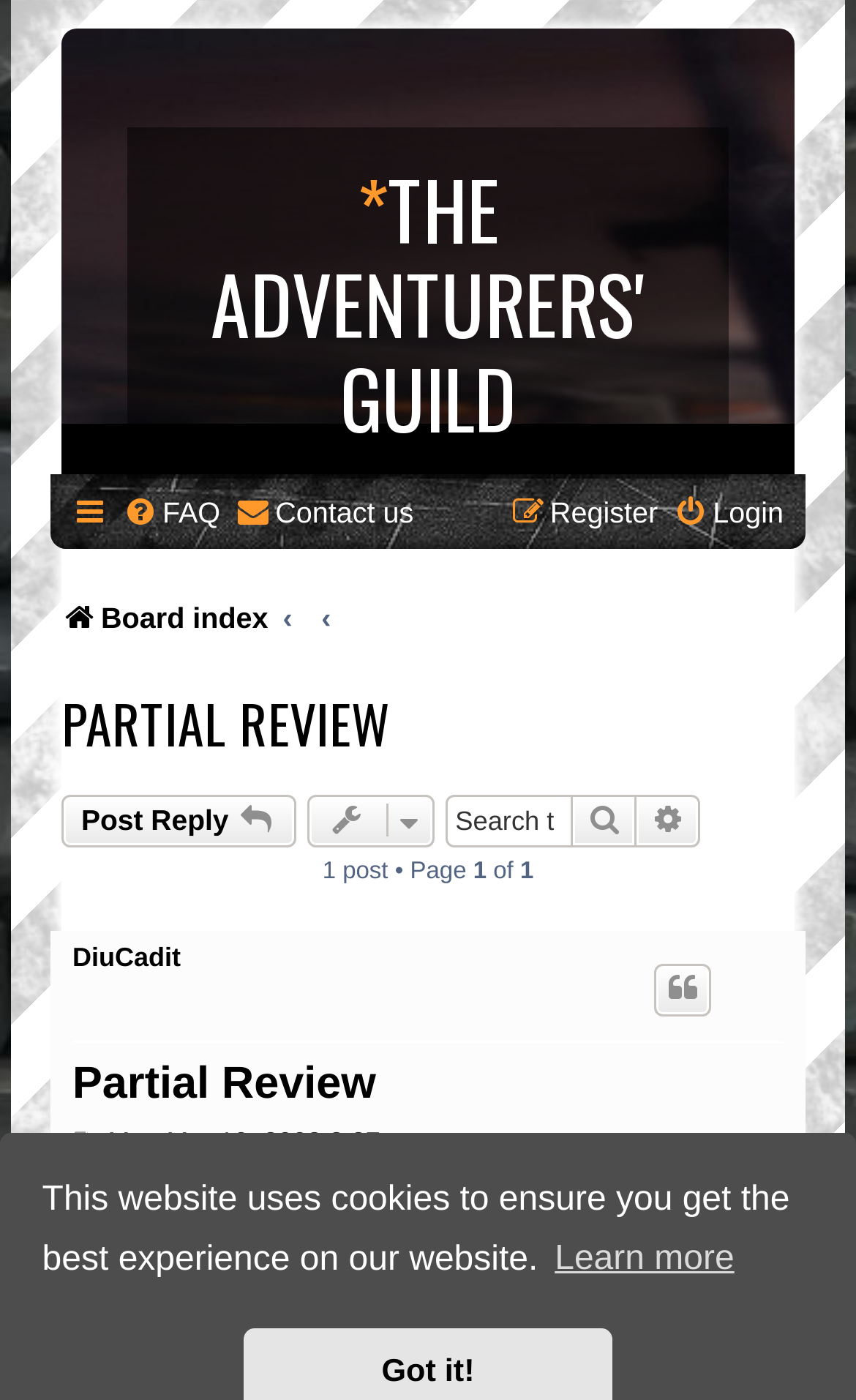Describe every aspect of the webpage in a detailed manner.

The webpage is about a partial review of "The Adventurers' Guild". At the top, there is a notification about the website using cookies, with a "learn more about cookies" button and a "Got it!" button. Below this notification, the title "*THE ADVENTURERS' GUILD" is prominently displayed.

On the top-left side, there is a horizontal menu bar with links to "FAQ", "Contact us", "Login", and "Register". Below this menu bar, there is another horizontal menu bar with links to "Board index", "PARTIAL REVIEW", "Post Reply", and "Topic tools". There is also a search bar with a search box and a "Search" button.

The main content of the webpage is a partial review of the game, which is divided into sections. The review starts with a heading "Partial Review" and a brief introduction to the game. The reviewer mentions that they have started playing the game and will finish the review in a few days when they have finished the game.

On the right side of the webpage, there are links to "Quote" and "Post", as well as a timestamp indicating when the review was posted. At the bottom of the webpage, there is a description list with the reviewer's name, "DiuCadit".